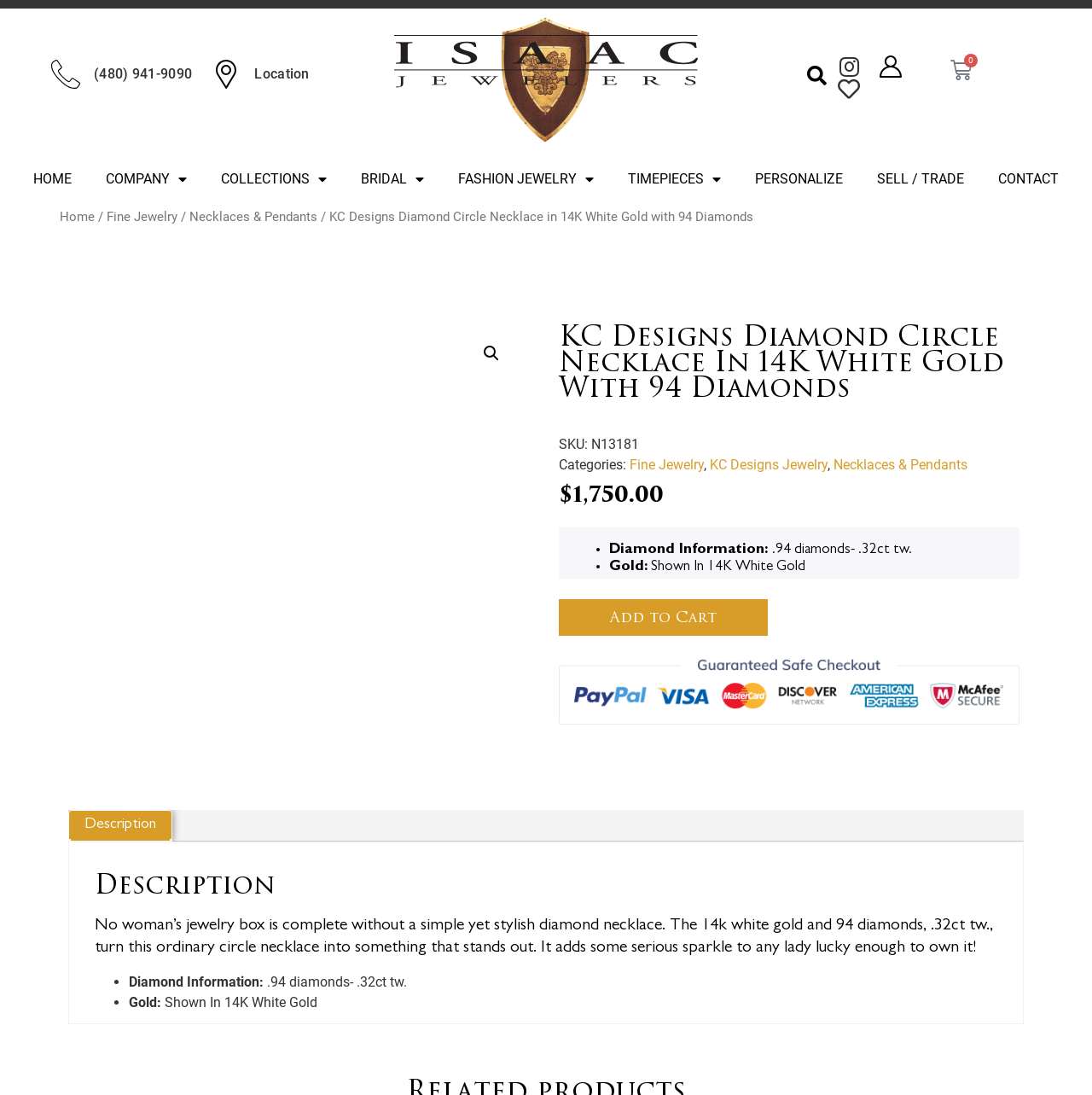Please determine the bounding box coordinates of the clickable area required to carry out the following instruction: "View product description". The coordinates must be four float numbers between 0 and 1, represented as [left, top, right, bottom].

[0.062, 0.74, 0.158, 0.769]